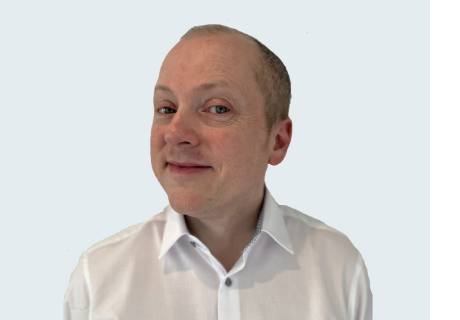Use a single word or phrase to respond to the question:
How many years of experience does Martin Turner have in the finance sector?

19 years